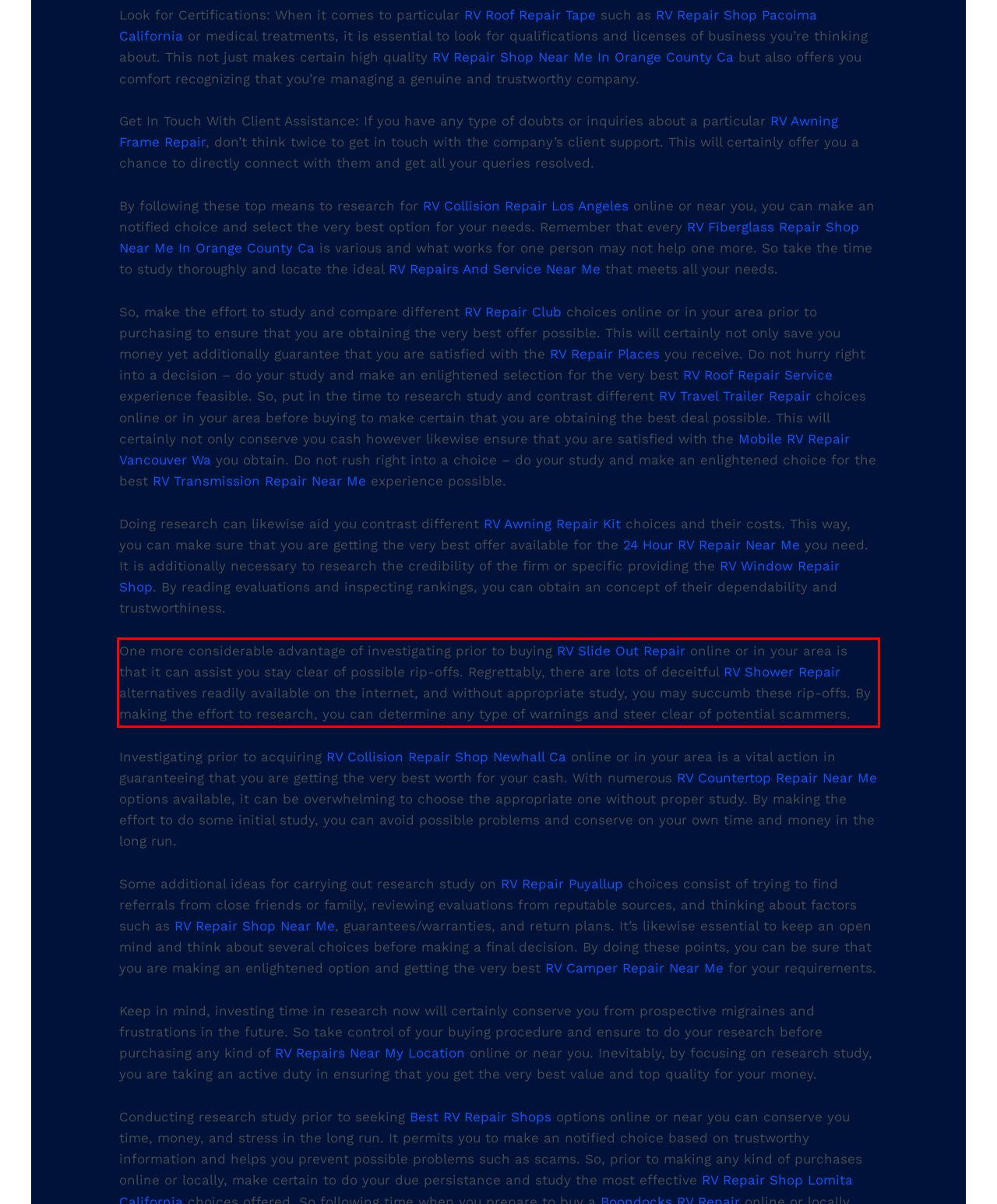View the screenshot of the webpage and identify the UI element surrounded by a red bounding box. Extract the text contained within this red bounding box.

One more considerable advantage of investigating prior to buying RV Slide Out Repair online or in your area is that it can assist you stay clear of possible rip-offs. Regrettably, there are lots of deceitful RV Shower Repair alternatives readily available on the internet, and without appropriate study, you may succumb these rip-offs. By making the effort to research, you can determine any type of warnings and steer clear of potential scammers.